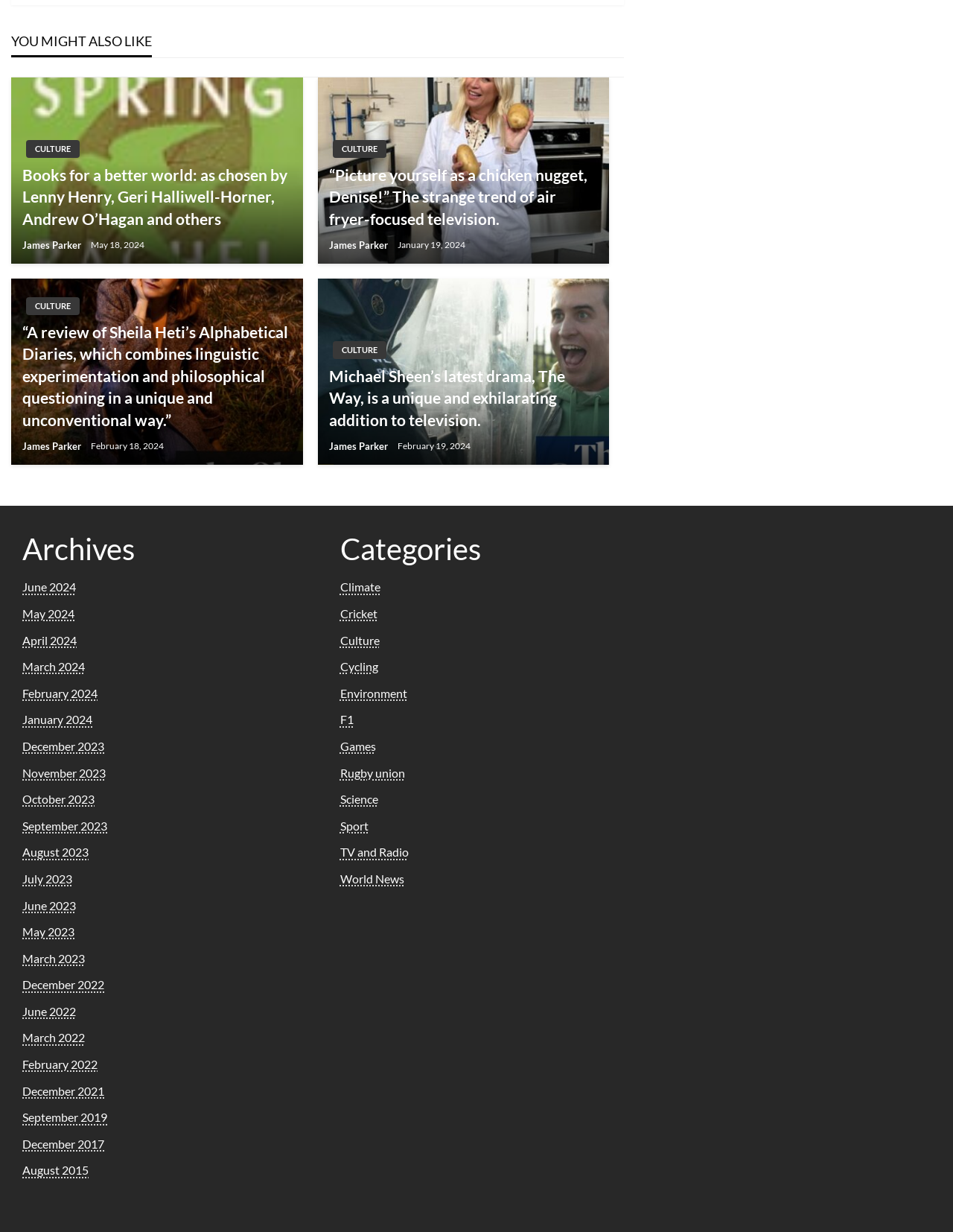Locate the bounding box coordinates of the region to be clicked to comply with the following instruction: "Click on the 'YOU MIGHT ALSO LIKE' heading". The coordinates must be four float numbers between 0 and 1, in the form [left, top, right, bottom].

[0.012, 0.023, 0.159, 0.047]